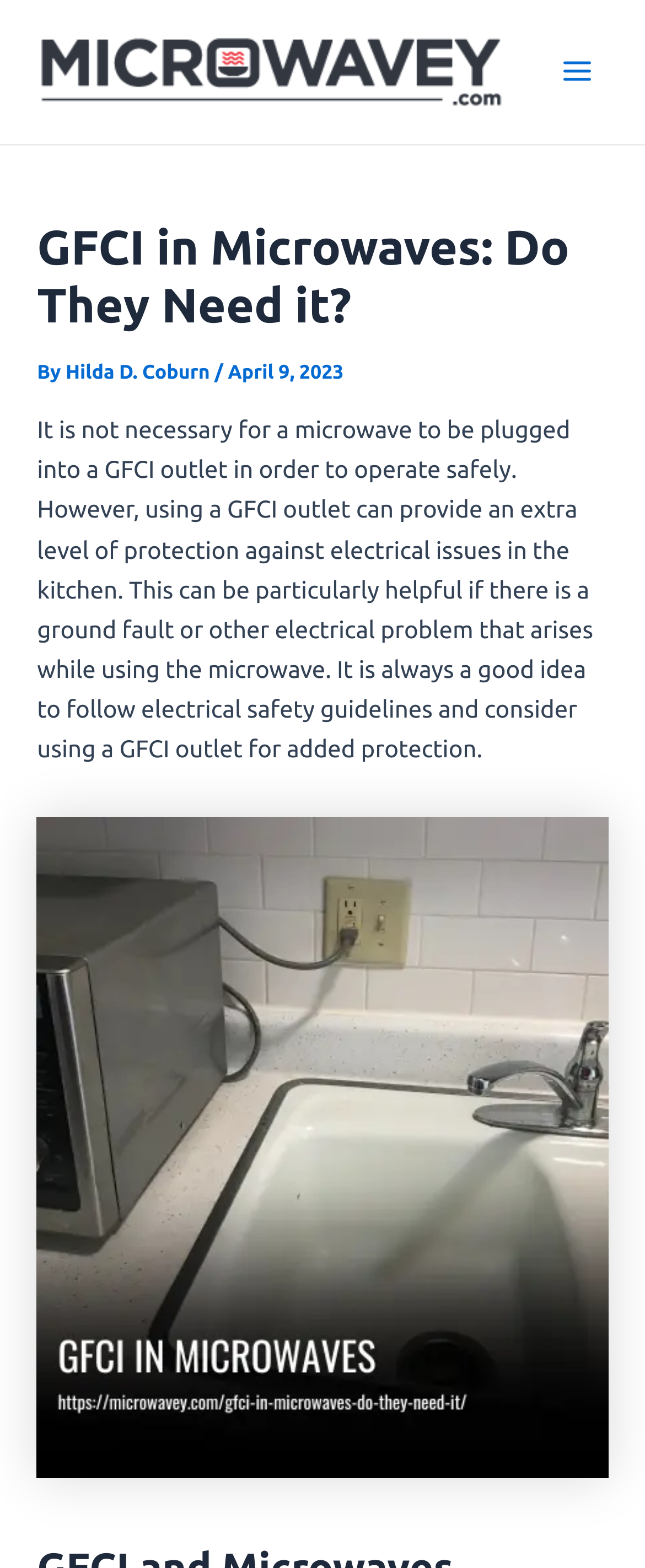Using the description: "Main Menu", determine the UI element's bounding box coordinates. Ensure the coordinates are in the format of four float numbers between 0 and 1, i.e., [left, top, right, bottom].

[0.841, 0.024, 0.949, 0.068]